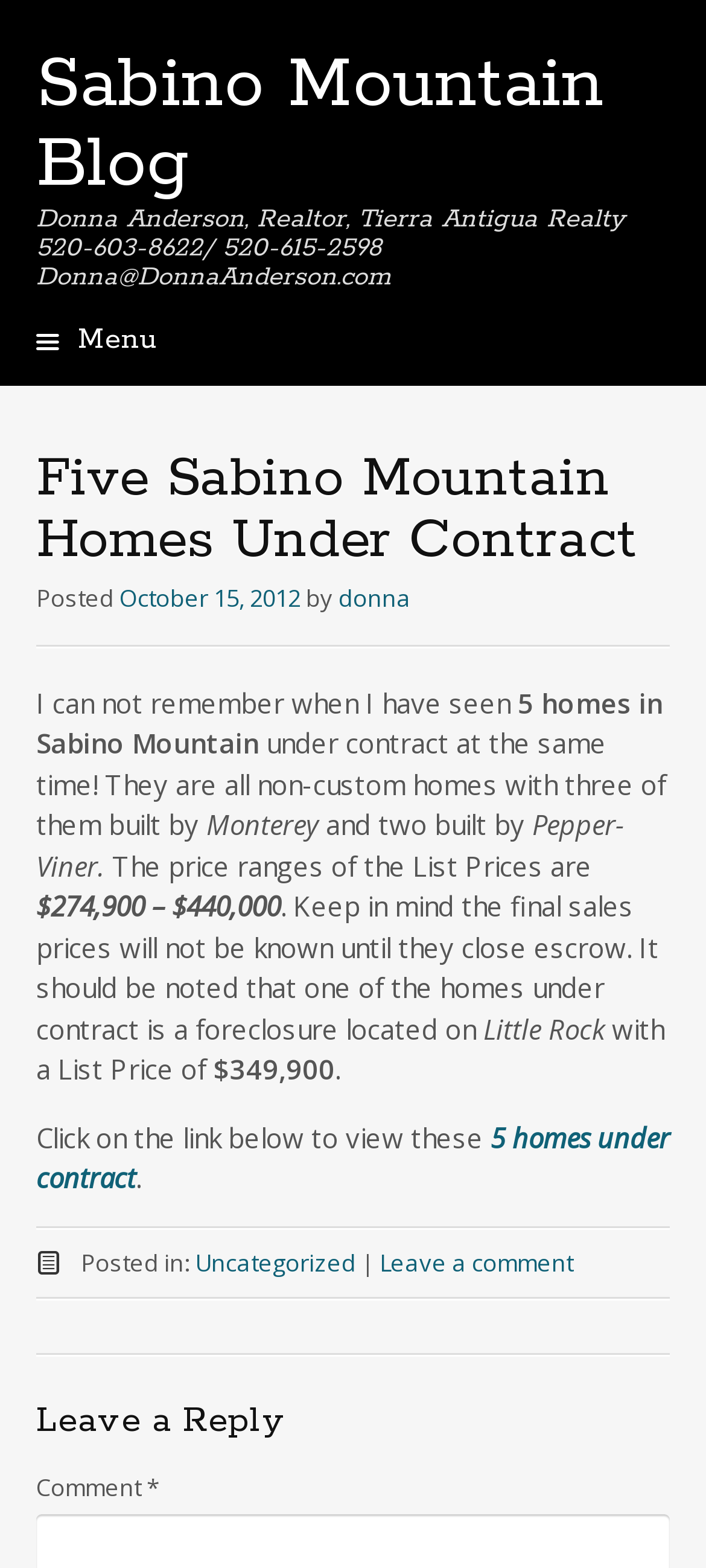Offer an in-depth caption of the entire webpage.

This webpage is a blog post titled "Five Sabino Mountain Homes Under Contract" on the Sabino Mountain Blog. At the top, there is a navigation menu with a link to "Sabino Mountain Blog" and a heading with the author's information, Donna Anderson, Realtor, Tierra Antigua Realty, along with her contact details. Below the navigation menu, there is a "Skip to content" link.

The main content of the blog post is an article with a heading that matches the title of the webpage. The article starts with a brief introduction, followed by a series of paragraphs discussing five homes in Sabino Mountain that are under contract. The text provides details about the homes, including the builders, Monterey and Pepper-Viner, and the list price range of $274,900 to $440,000. One of the homes is a foreclosure located on Little Rock, with a list price of $349,900.

There is a link to view the five homes under contract, and a footer section with links to "Uncategorized" and "Leave a comment". The footer also has a section for leaving a reply, with a required comment field marked with an asterisk.

Throughout the webpage, there are no images, but there are several links and headings that provide structure and organization to the content. The overall layout is clean and easy to follow, with a clear hierarchy of information.